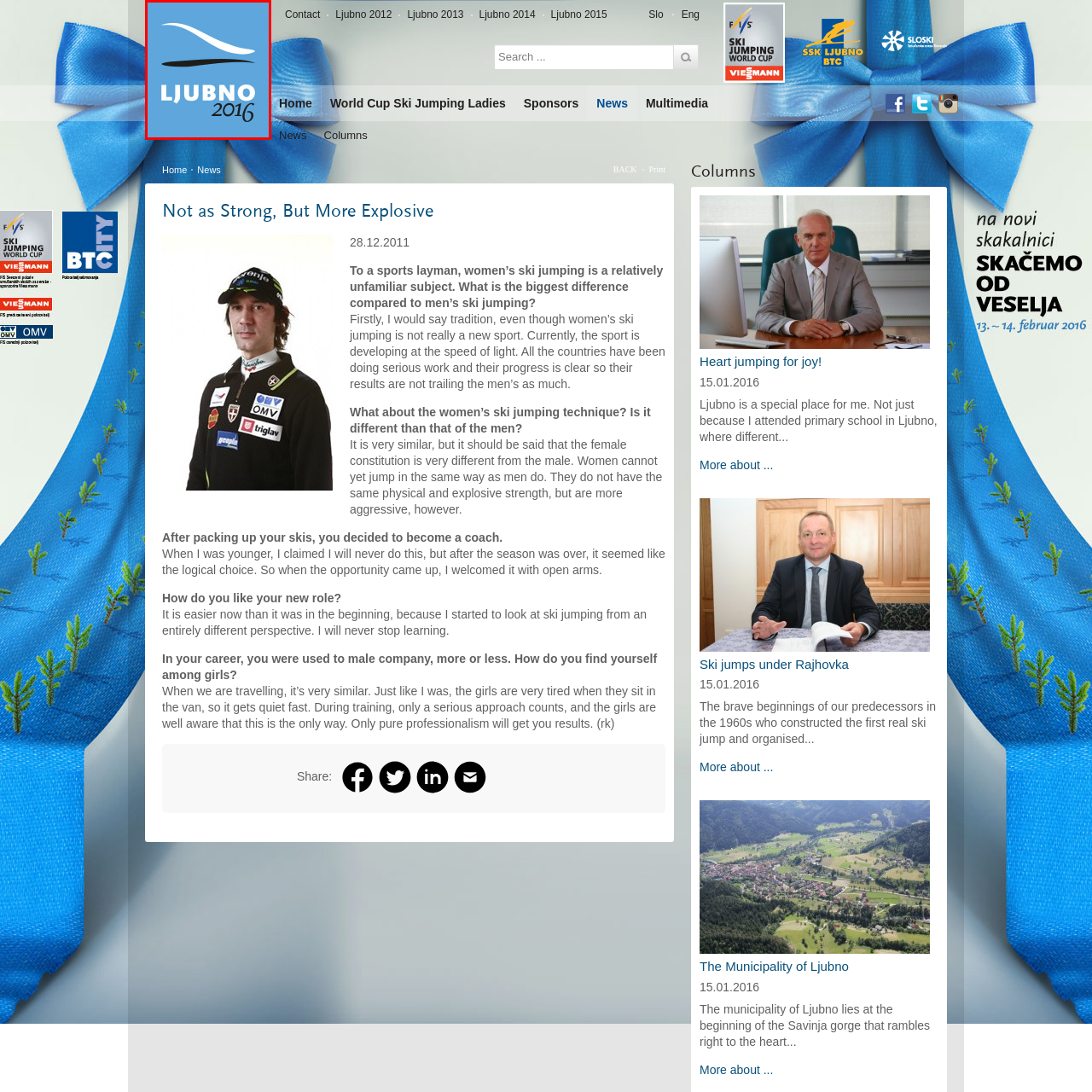What year is the ski jumping event held?
Study the image framed by the red bounding box and answer the question in detail, relying on the visual clues provided.

The year '2016' is placed directly beneath the text 'LJUBNO' in a smaller size, indicating that the ski jumping event is held in the year 2016.